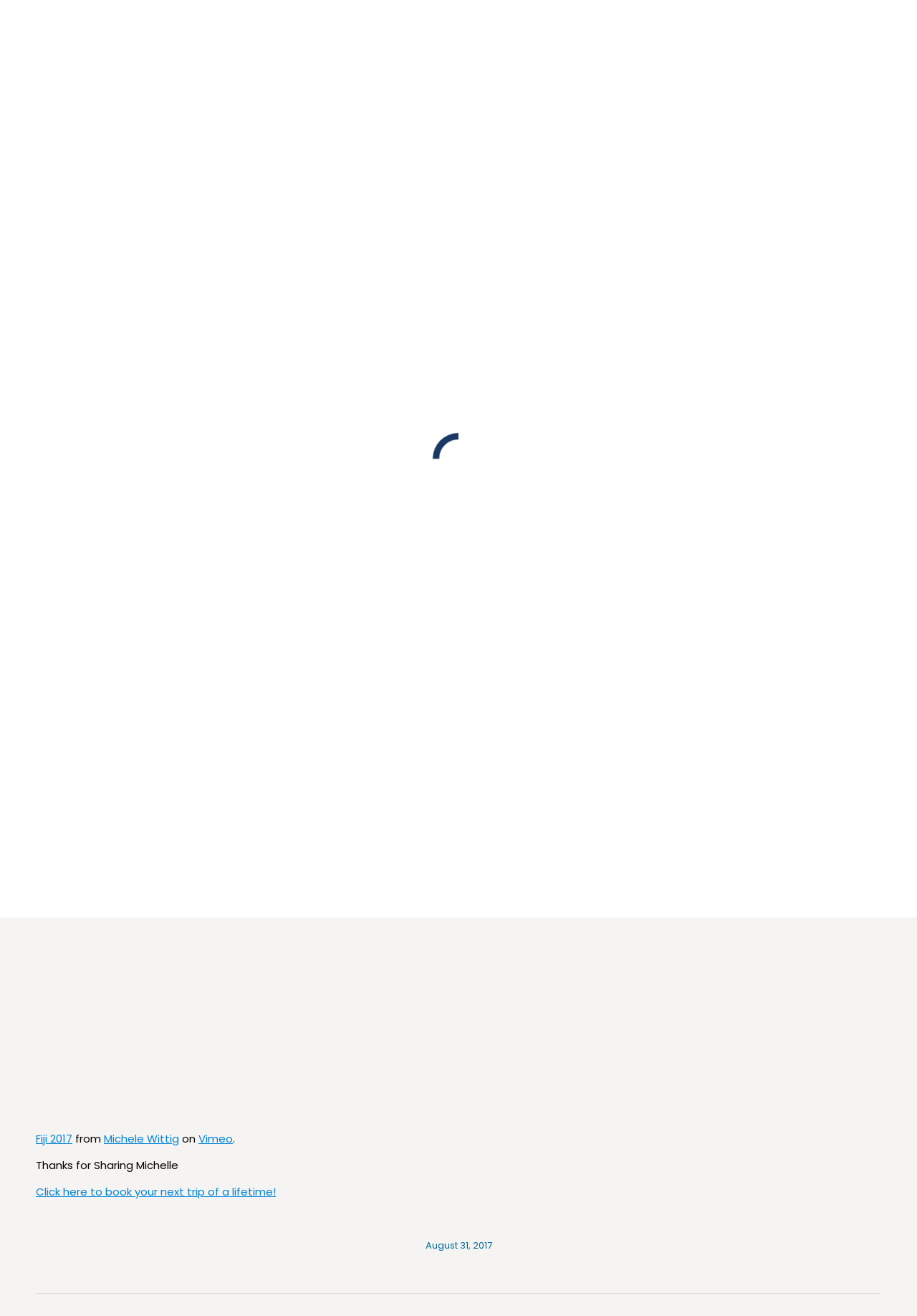Can you specify the bounding box coordinates for the region that should be clicked to fulfill this instruction: "Click on the 'About Us' link".

None